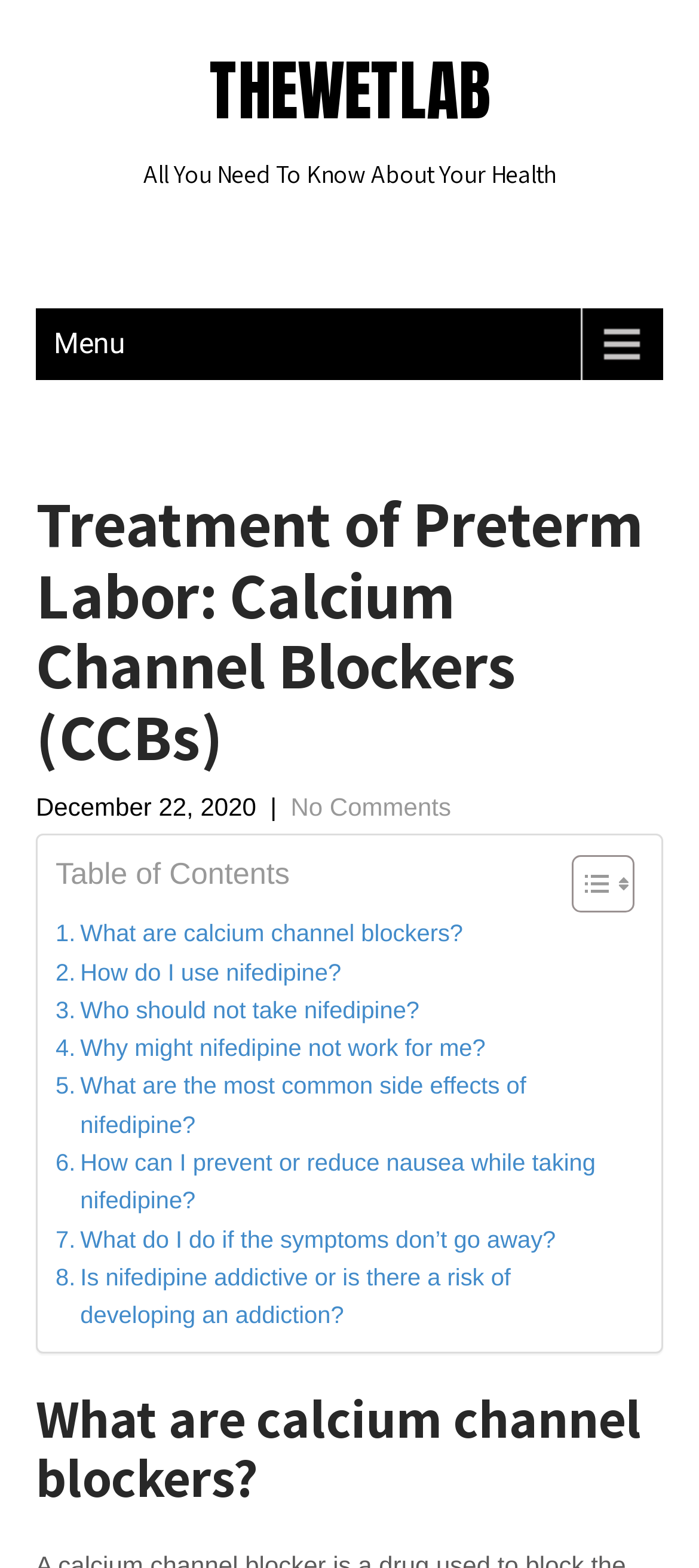How many links are in the table of contents?
Kindly offer a detailed explanation using the data available in the image.

I counted the number of link elements within the table of contents section, which are labeled as '. What are calcium channel blockers?', '. How do I use nifedipine?', and so on. There are 7 links in total.